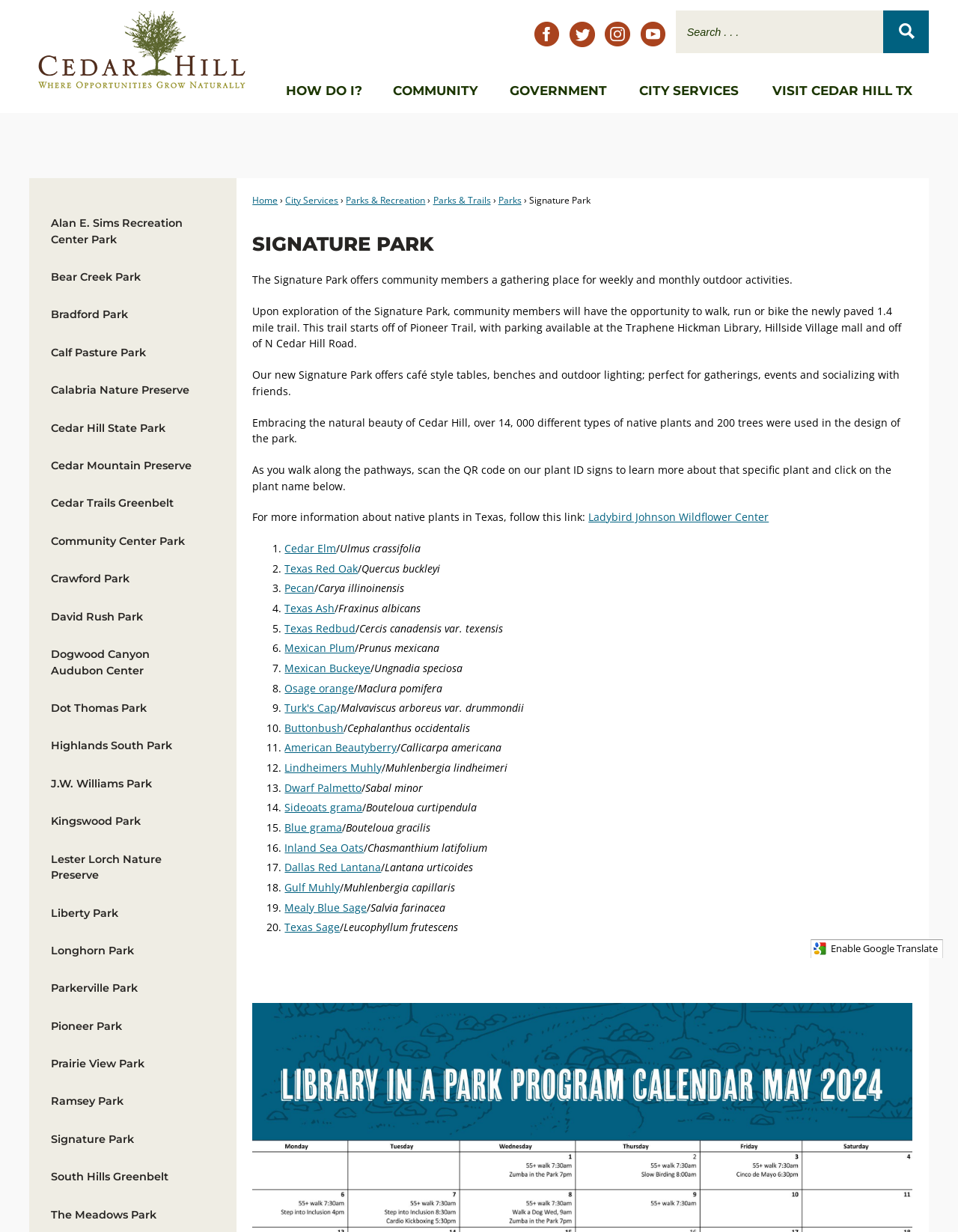How many types of native plants are used in the design of the park?
Based on the screenshot, answer the question with a single word or phrase.

14,000